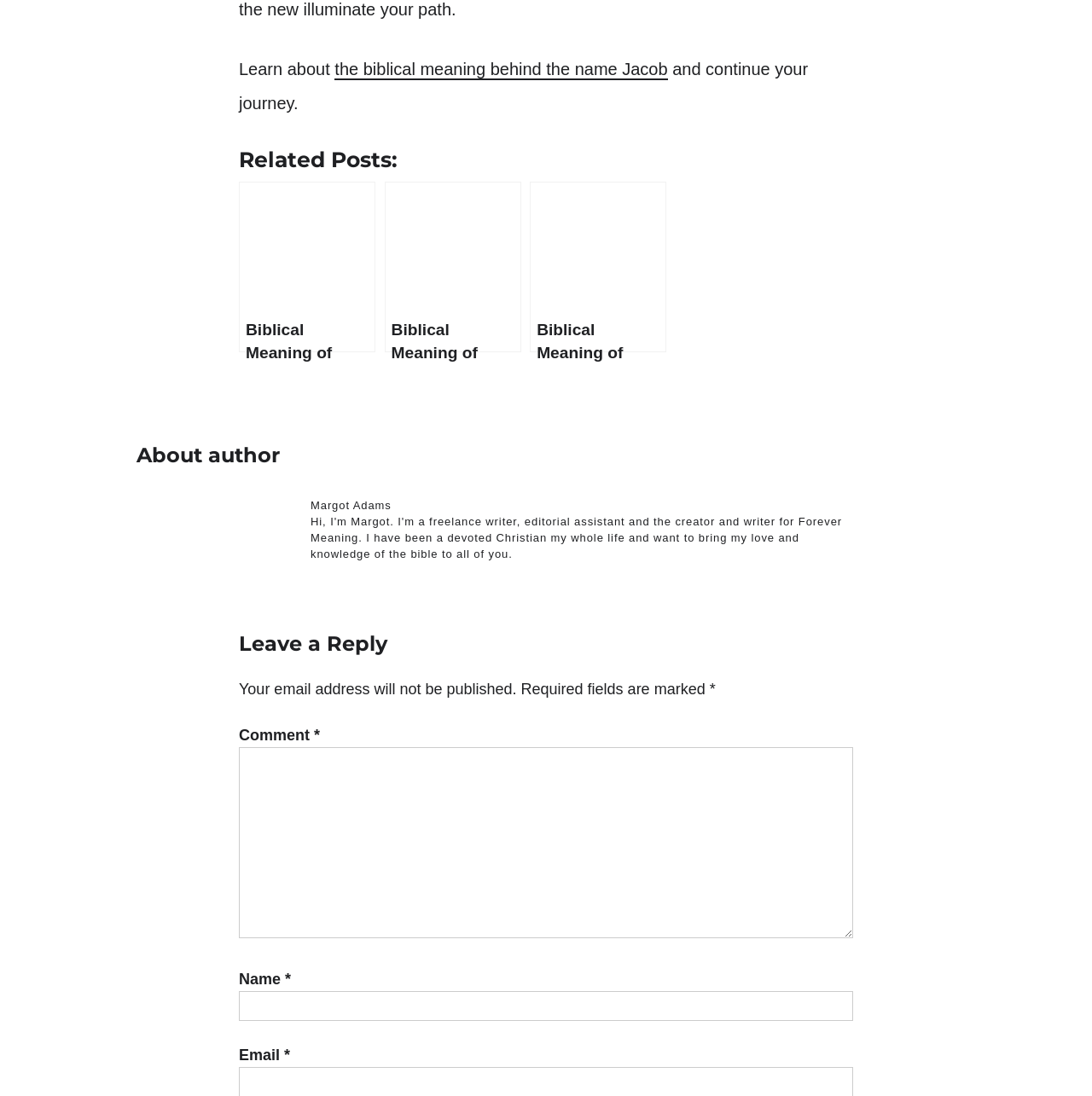What is the purpose of the webpage?
Offer a detailed and full explanation in response to the question.

The webpage appears to be about learning the biblical meaning behind different names, as indicated by the introductory text 'Learn about the biblical meaning behind the name Jacob' and the related posts on biblical meanings of other names.